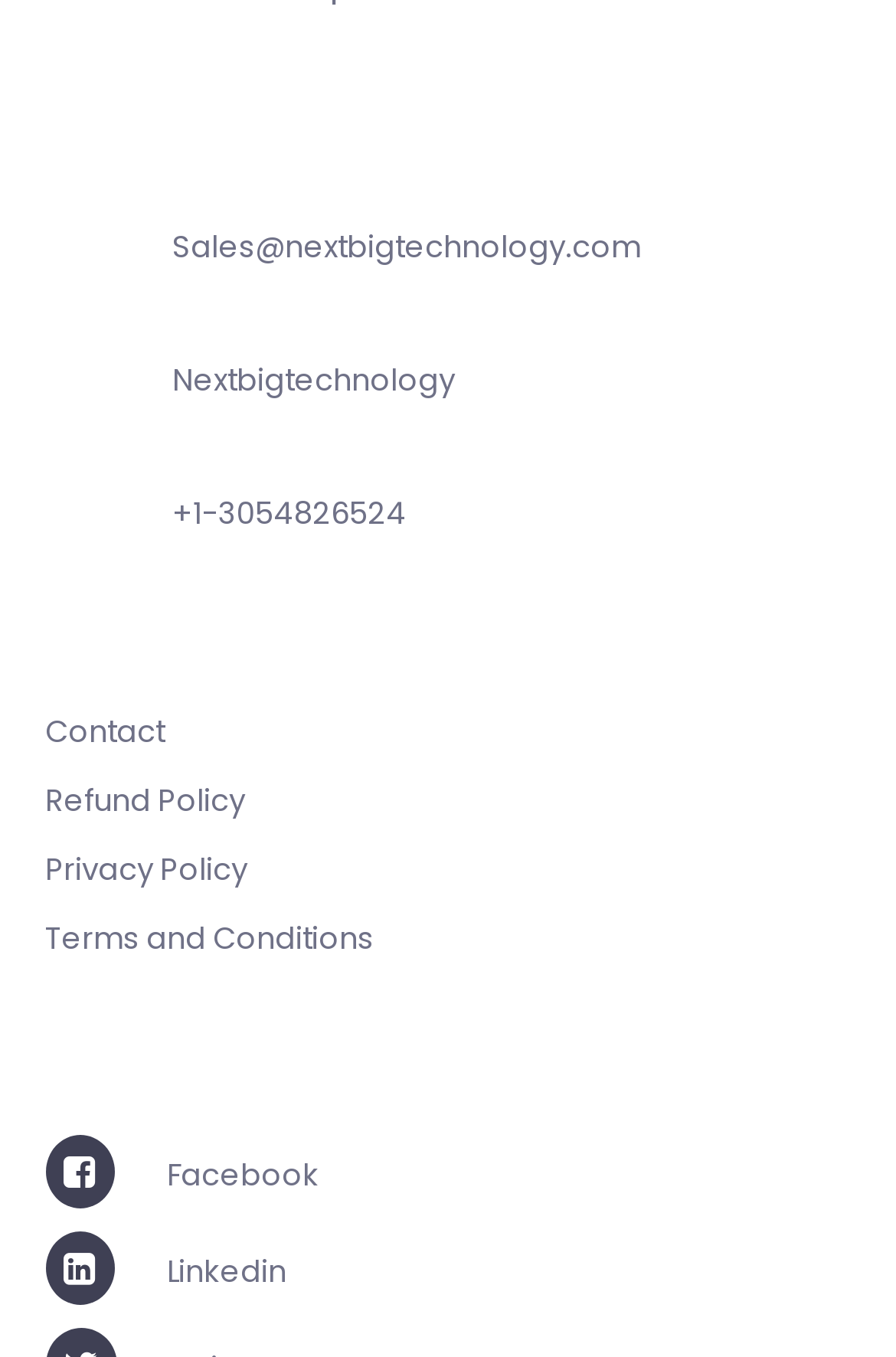Please identify the bounding box coordinates of the element that needs to be clicked to execute the following command: "Contact us through email". Provide the bounding box using four float numbers between 0 and 1, formatted as [left, top, right, bottom].

[0.193, 0.166, 0.716, 0.198]